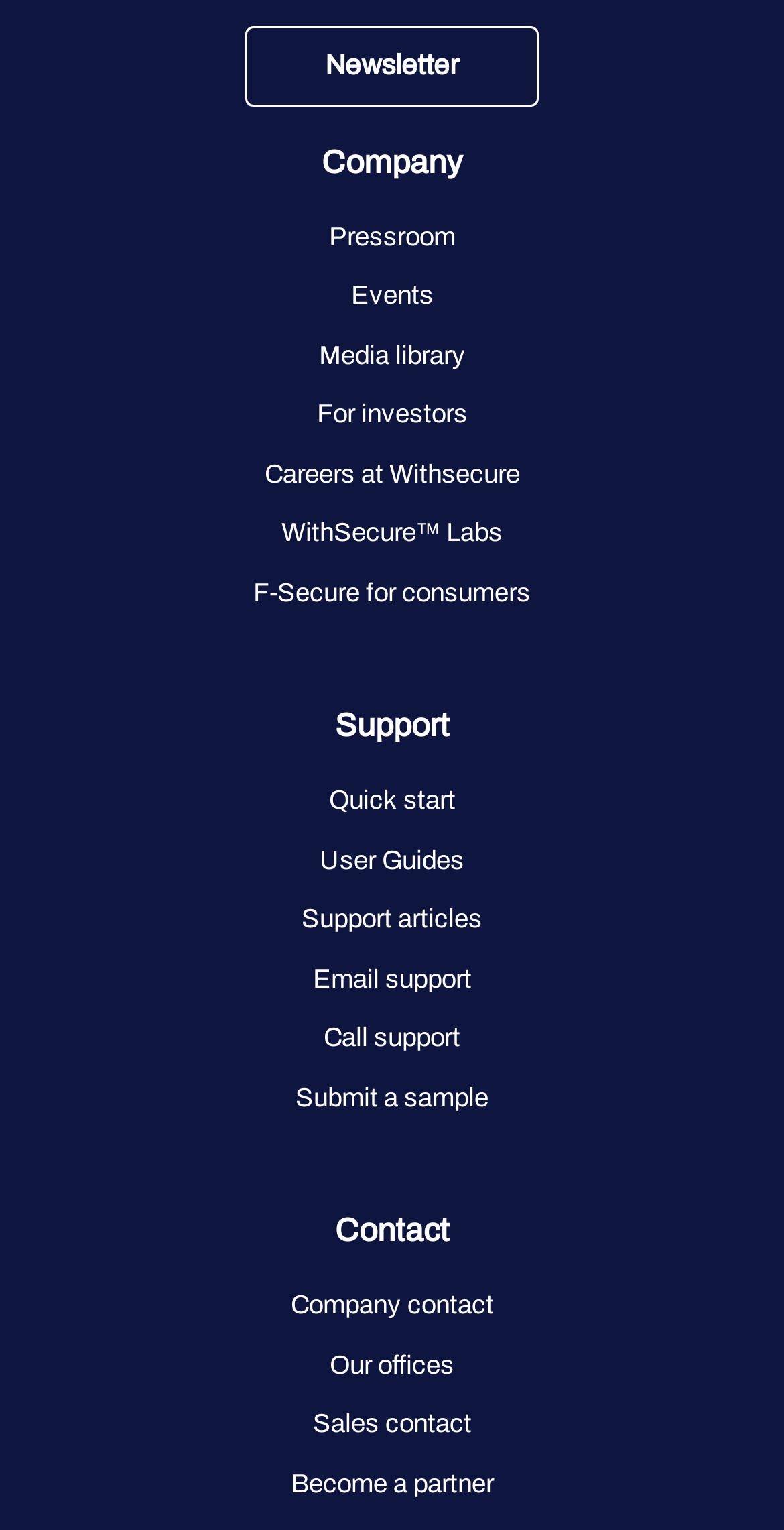Given the element description "Careers at Withsecure", identify the bounding box of the corresponding UI element.

[0.337, 0.301, 0.663, 0.319]